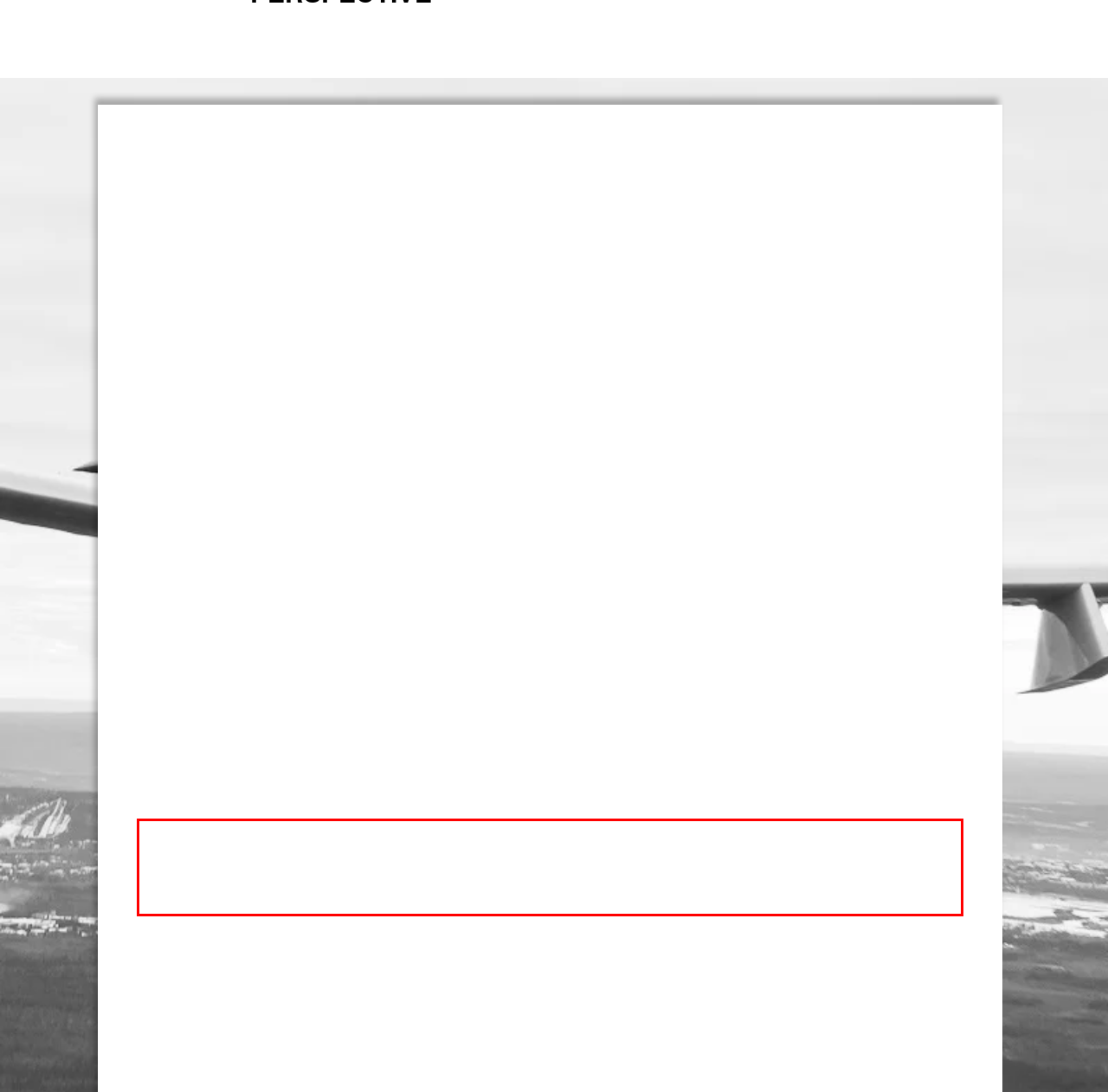Identify the text inside the red bounding box in the provided webpage screenshot and transcribe it.

As a pusher aircraft and as most of the amphibians, the ATOL 650 has the power plant above the center of drag, out of the water spray. As with many of them, loosing power means nose up movement and loosing speed rapidly (nearing stall) , while with the ATOL 650 the engine/ thrust line is pointing downwards a few degrees. This way the ATOL 650 behaves like the normal tractor designs. Loose power and the nose will drop maintaining adequate speed.